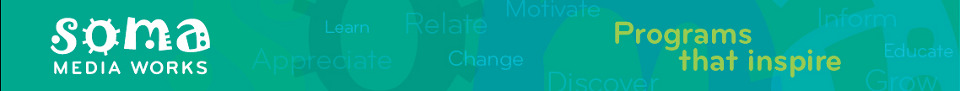Using a single word or phrase, answer the following question: 
What is the purpose of SOMA Media Works' programs?

To inspire and encourage growth